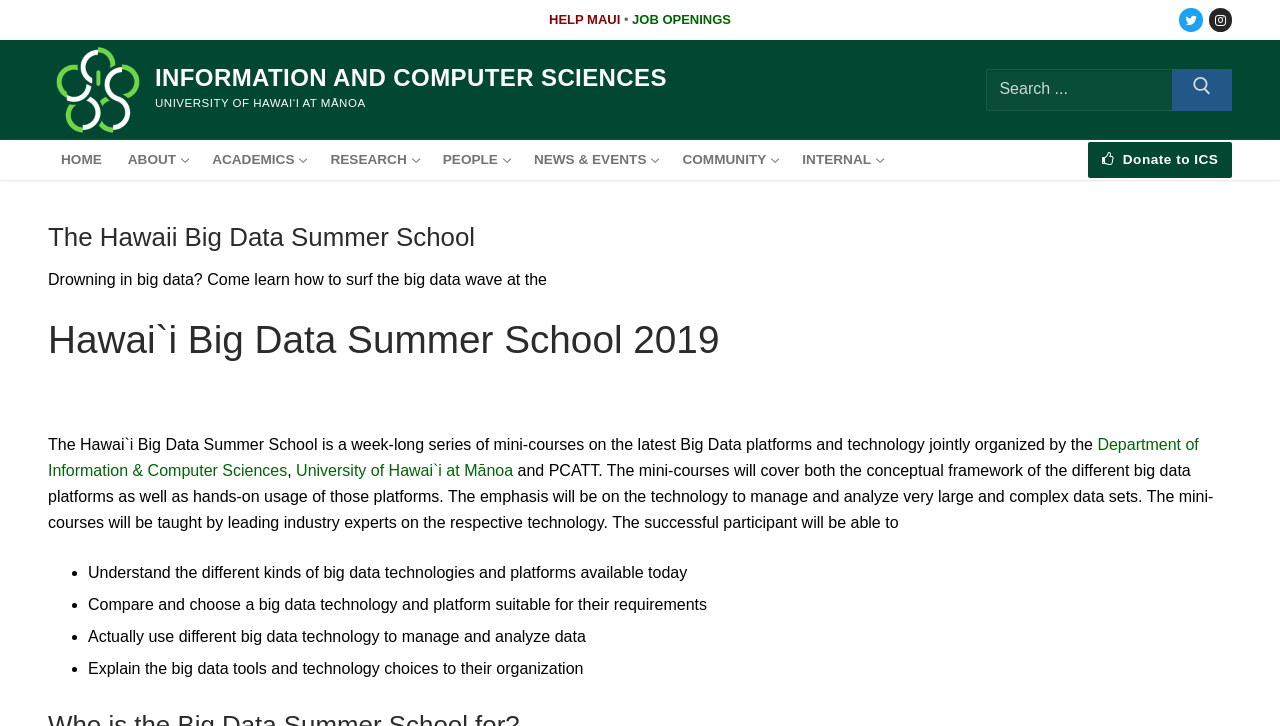Please determine the bounding box coordinates of the element's region to click for the following instruction: "Go to the HOME page".

[0.038, 0.194, 0.09, 0.246]